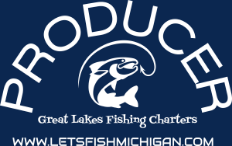What is the main focus of the company?
Look at the image and respond with a one-word or short phrase answer.

fishing experiences